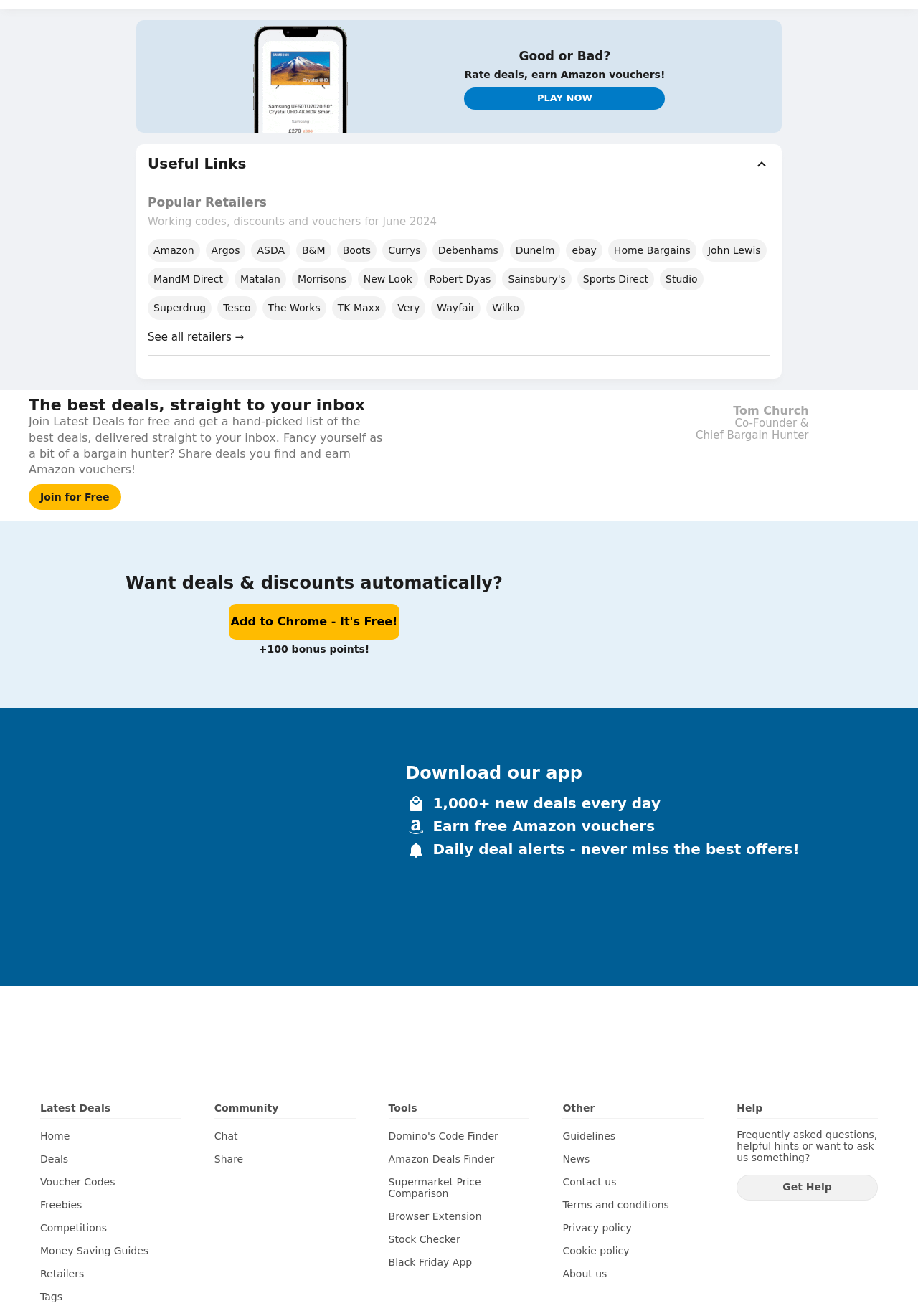Please give a succinct answer using a single word or phrase:
What is the benefit of downloading the Latest Deals browser extension?

Get deals and discounts automatically